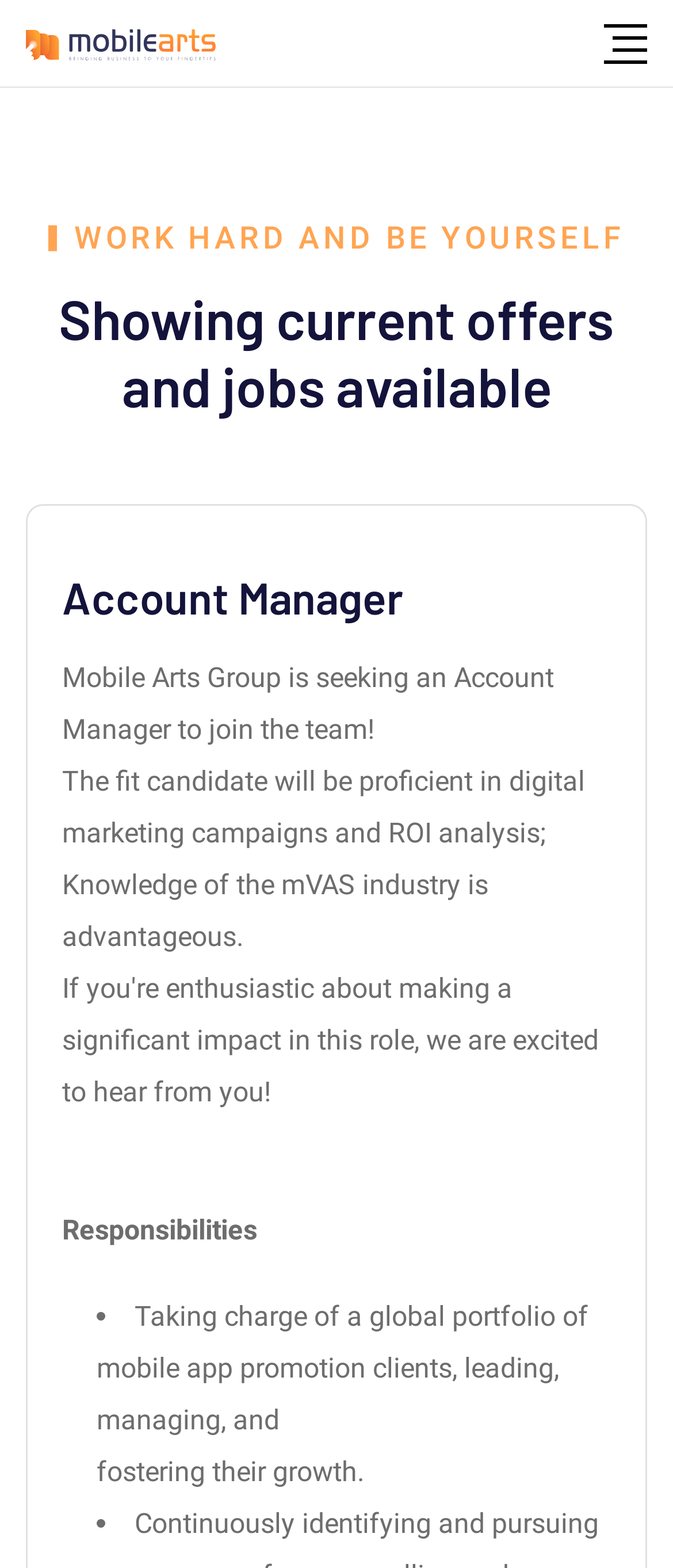What is the focus of the job?
Answer the question with as much detail as possible.

The job description mentions that the fit candidate will be proficient in digital marketing campaigns and ROI analysis, indicating that the focus of the job is on digital marketing campaigns.